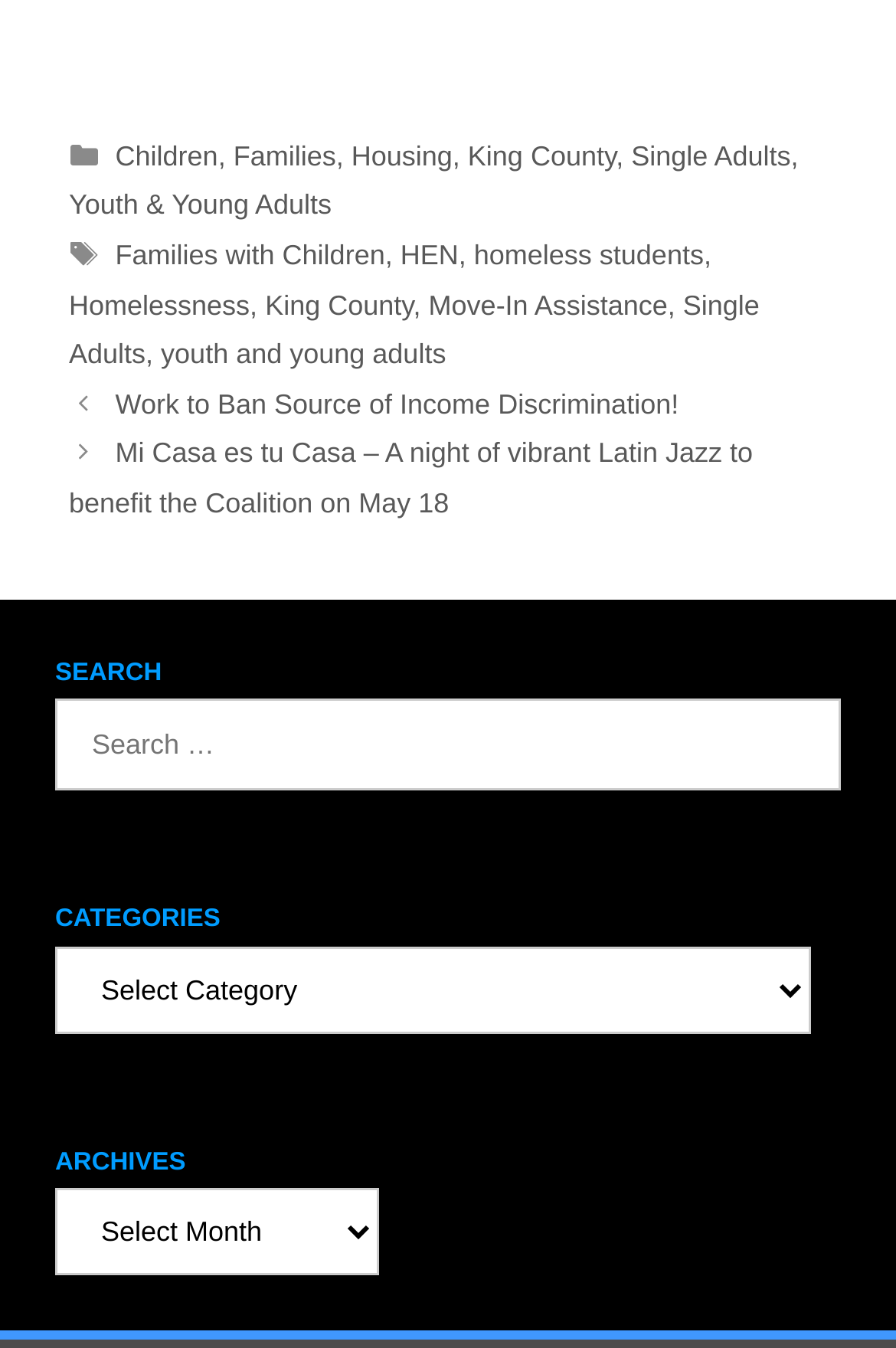Utilize the details in the image to give a detailed response to the question: How many tags are listed?

I counted the number of links under the 'Tags' section, which are 'Children', 'Families', 'Housing', 'King County', 'Single Adults', 'Youth & Young Adults', 'Families with Children', 'HEN', and 'Homelessness'. There are 9 tags in total.